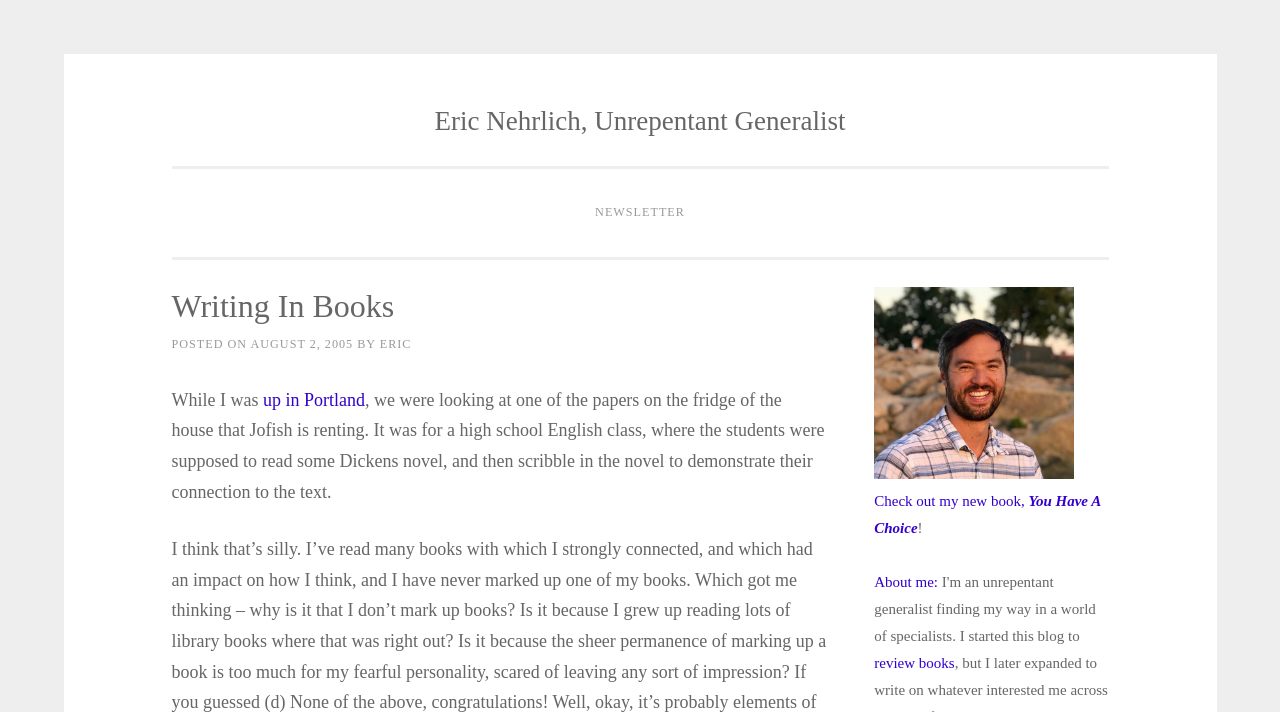Locate the bounding box of the UI element defined by this description: "Abrahamic House Trivia Part II". The coordinates should be given as four float numbers between 0 and 1, formatted as [left, top, right, bottom].

None